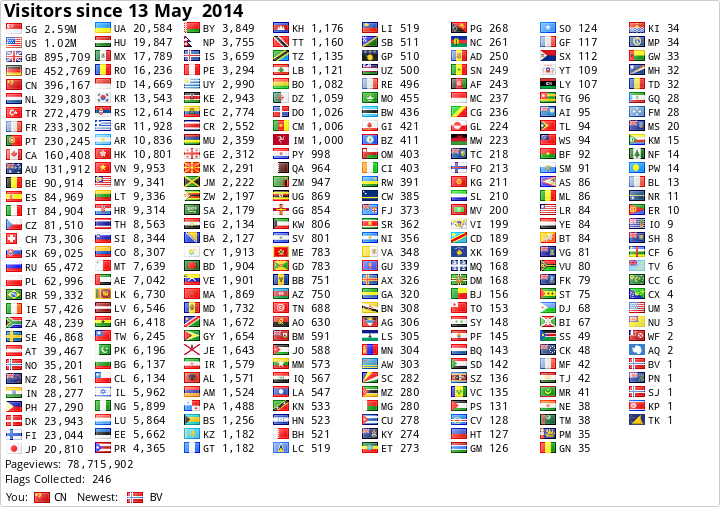Illustrate the image with a detailed caption.

The image displays a colorful flag counter, showcasing the number of visitors from various countries to a specific website since May 13, 2014. Each country is represented by its national flag alongside the corresponding number of visitors from that nation. The flags are arranged in rows, with numbers indicating visitor counts next to their respective flags. The overall design highlights the global reach of the site, illustrating its international appeal through the diverse array of flags. Beneath the counter, additional metrics are provided, including total pageviews and a tally of flags collected, emphasizing the site’s engagement and popularity across different regions of the world.